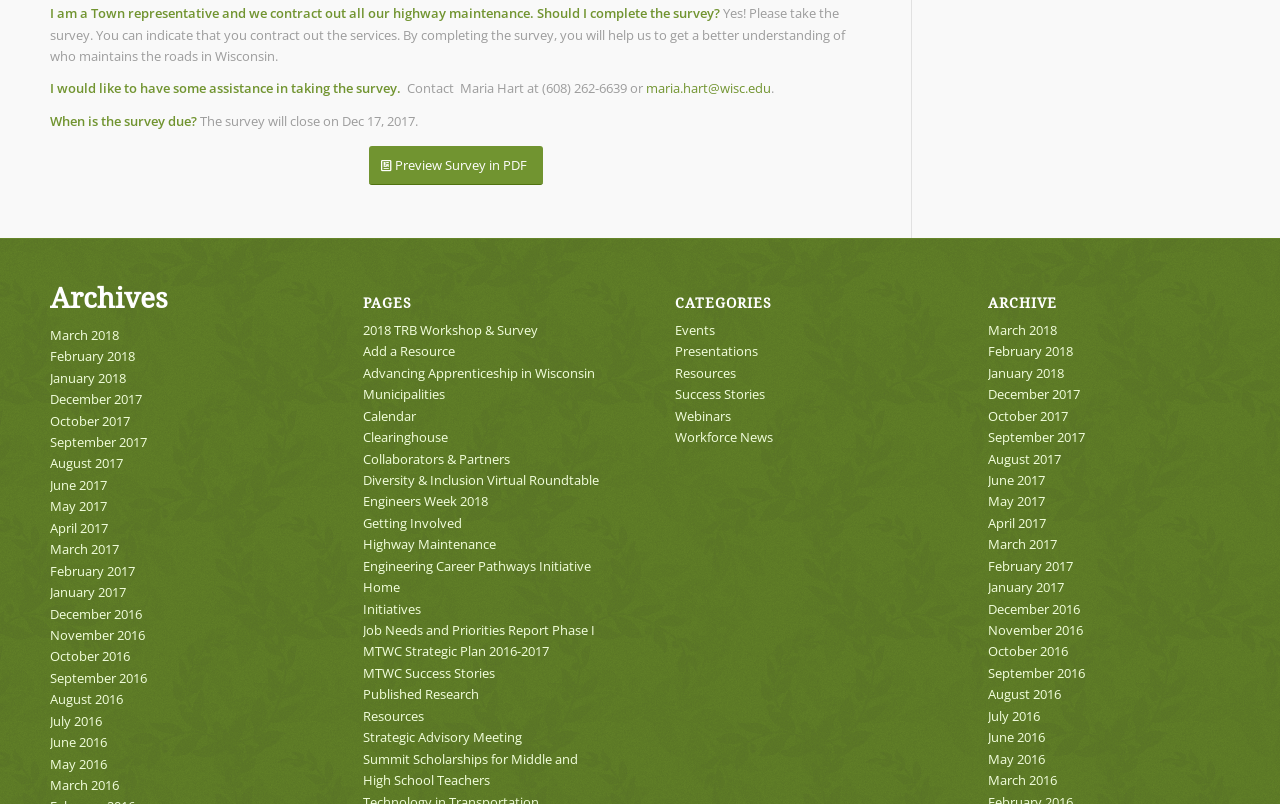Please identify the bounding box coordinates of the area that needs to be clicked to fulfill the following instruction: "Contact Maria Hart at (608) 262-6639 or via email."

[0.505, 0.099, 0.602, 0.121]